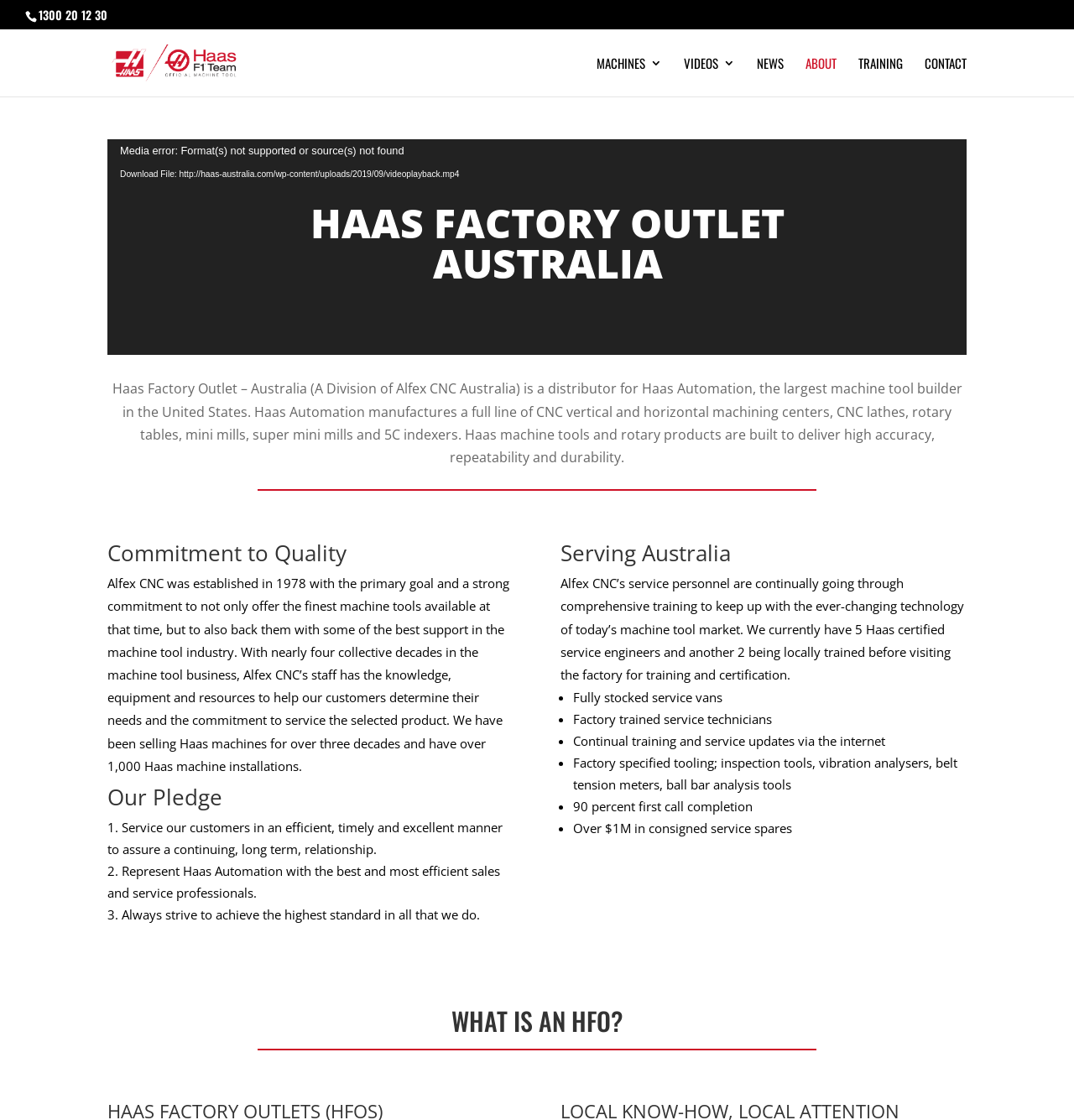Give a concise answer of one word or phrase to the question: 
What is the commitment of Alfex CNC?

Service customers efficiently